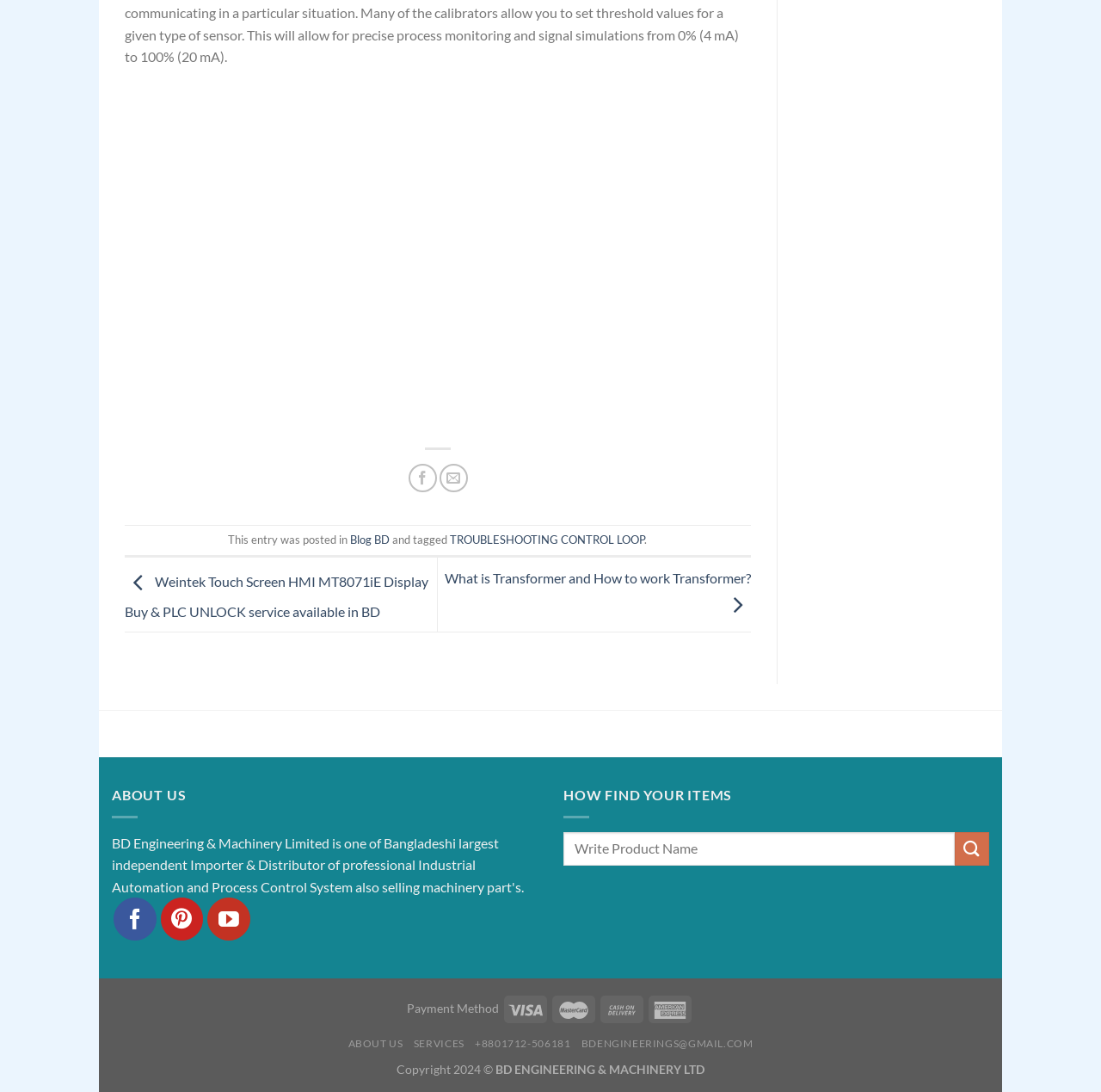Please find the bounding box coordinates of the element that needs to be clicked to perform the following instruction: "Follow on Facebook". The bounding box coordinates should be four float numbers between 0 and 1, represented as [left, top, right, bottom].

[0.103, 0.822, 0.142, 0.861]